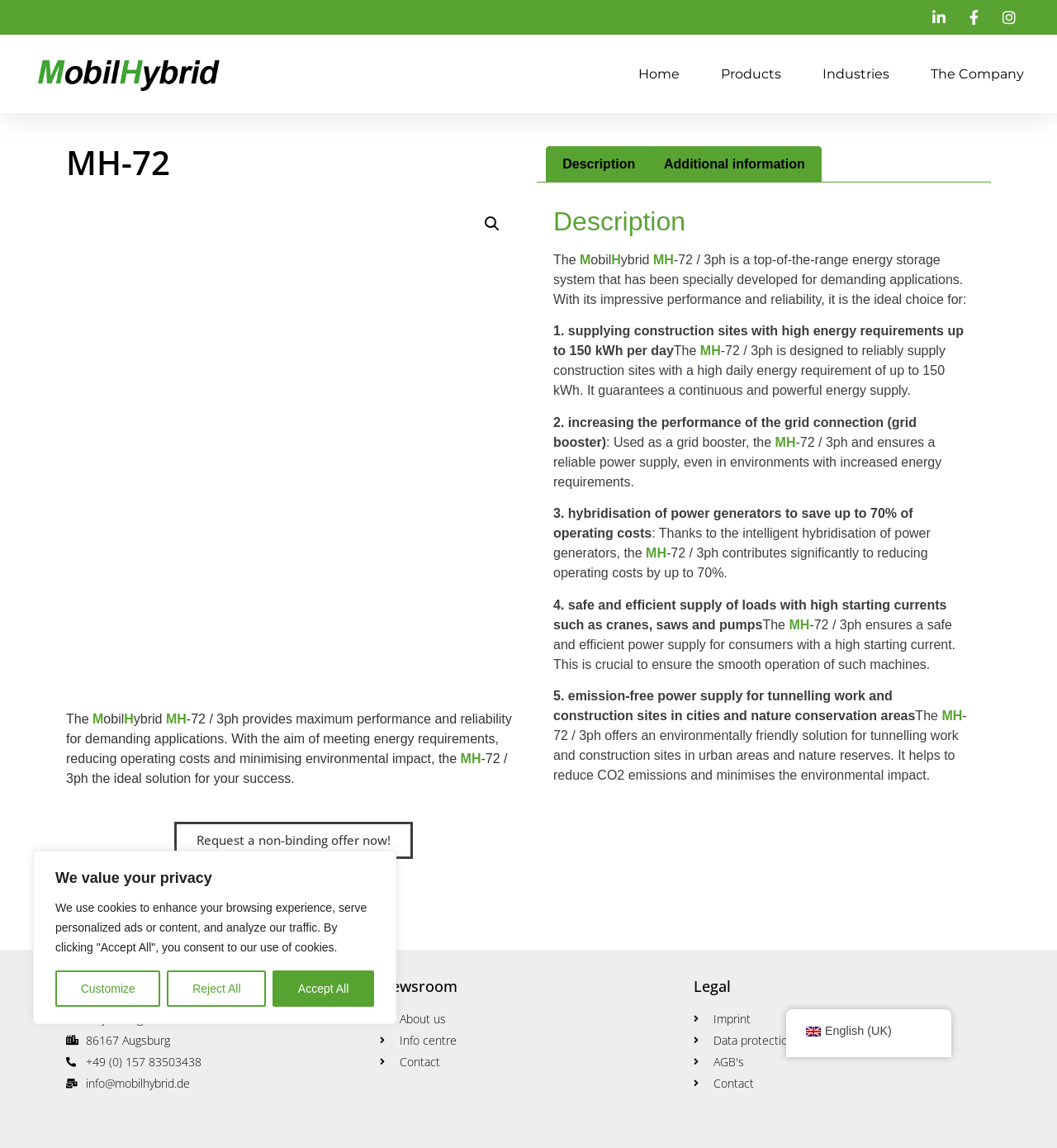Identify the bounding box coordinates for the element you need to click to achieve the following task: "Click the Home link". Provide the bounding box coordinates as four float numbers between 0 and 1, in the form [left, top, right, bottom].

[0.604, 0.048, 0.643, 0.081]